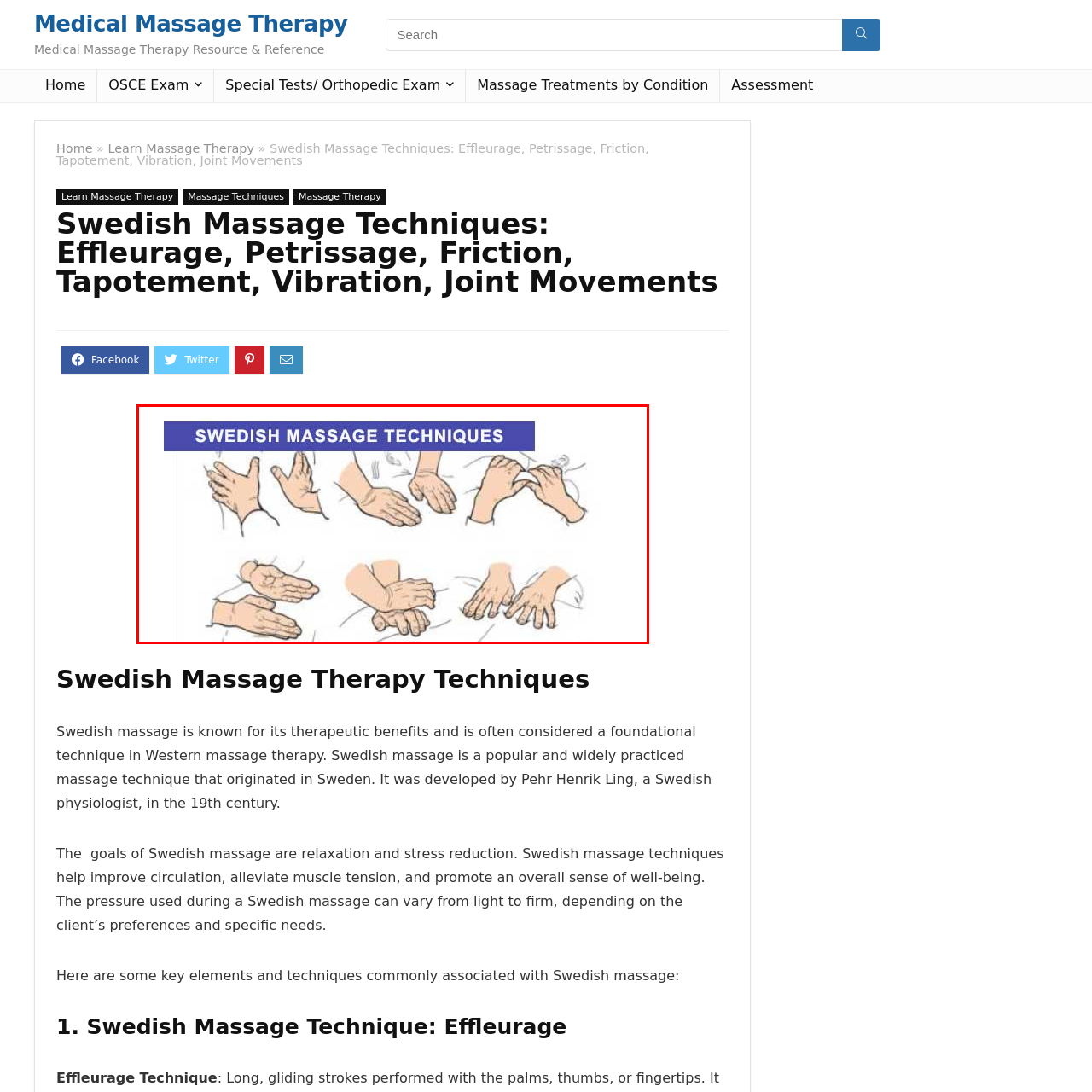Focus on the area marked by the red boundary, What is the purpose of this visual? Answer concisely with a single word or phrase.

Practical reference for practitioners